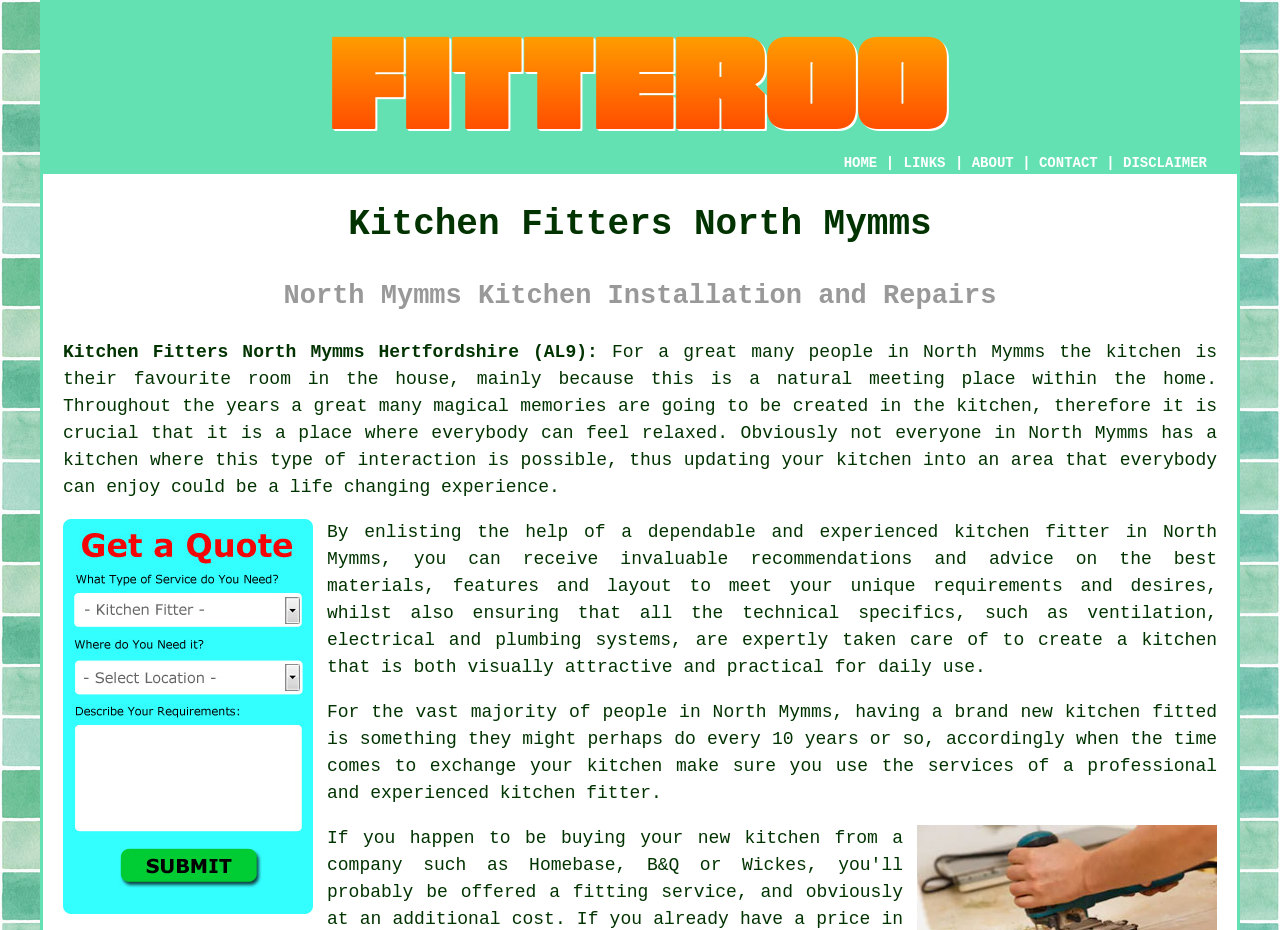Show the bounding box coordinates for the HTML element described as: "kitchen fitter".

[0.745, 0.561, 0.867, 0.583]